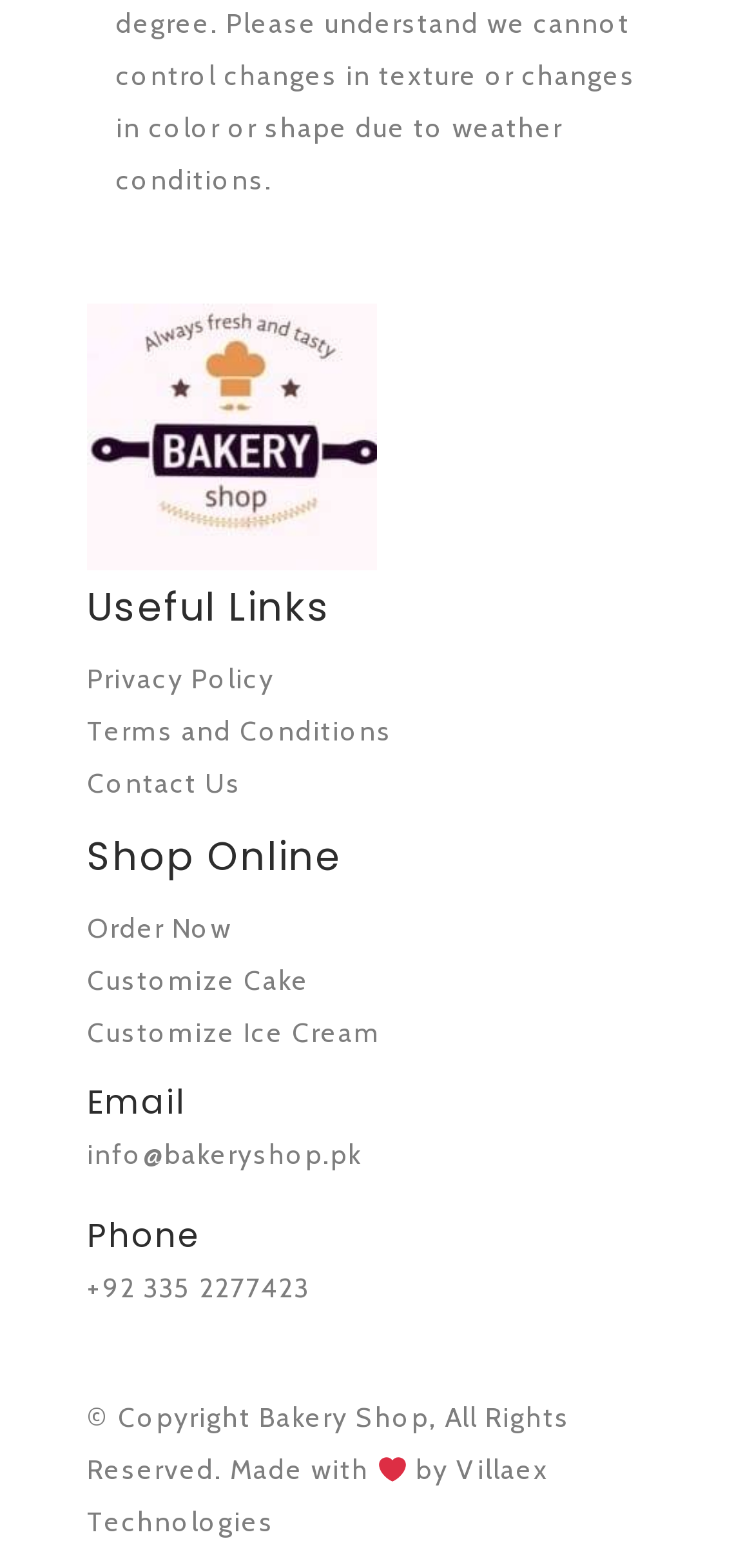Please identify the bounding box coordinates of where to click in order to follow the instruction: "Send an email to 'info@bakeryshop.pk'".

[0.115, 0.725, 0.479, 0.748]